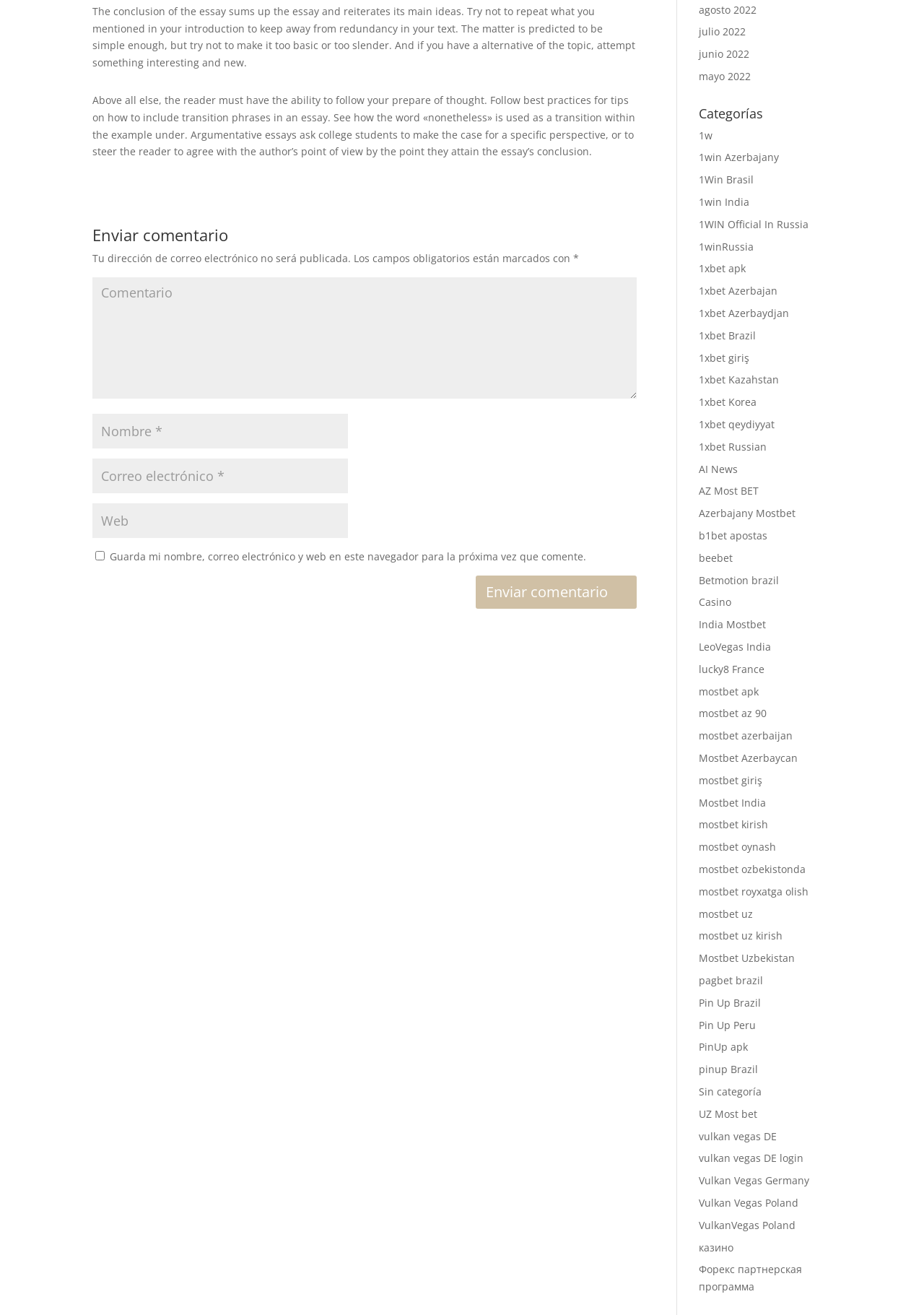Kindly determine the bounding box coordinates for the clickable area to achieve the given instruction: "Click the '1win India' link".

[0.756, 0.148, 0.811, 0.159]